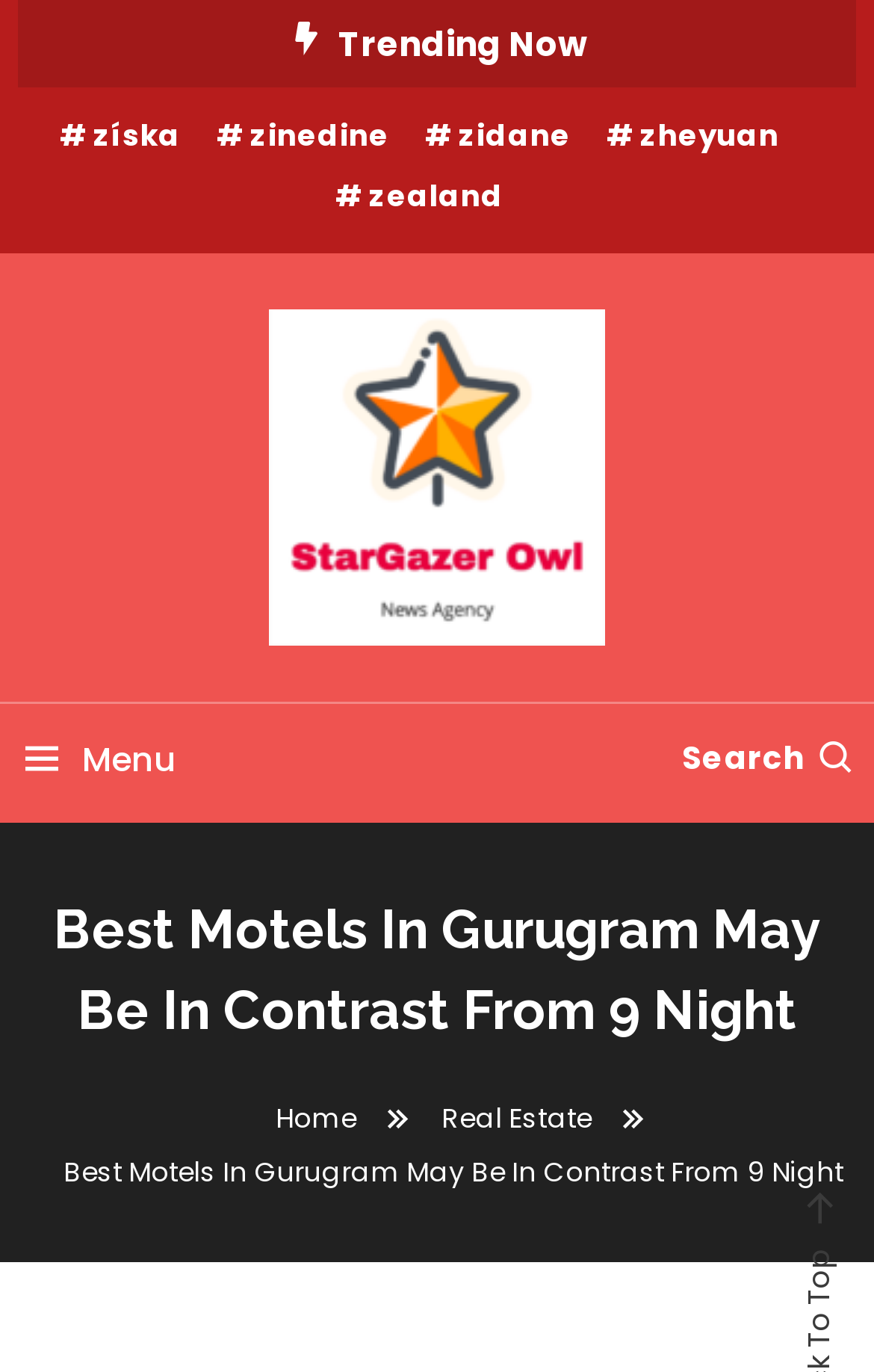How many links are there in the navigation section?
Answer the question with a single word or phrase by looking at the picture.

3